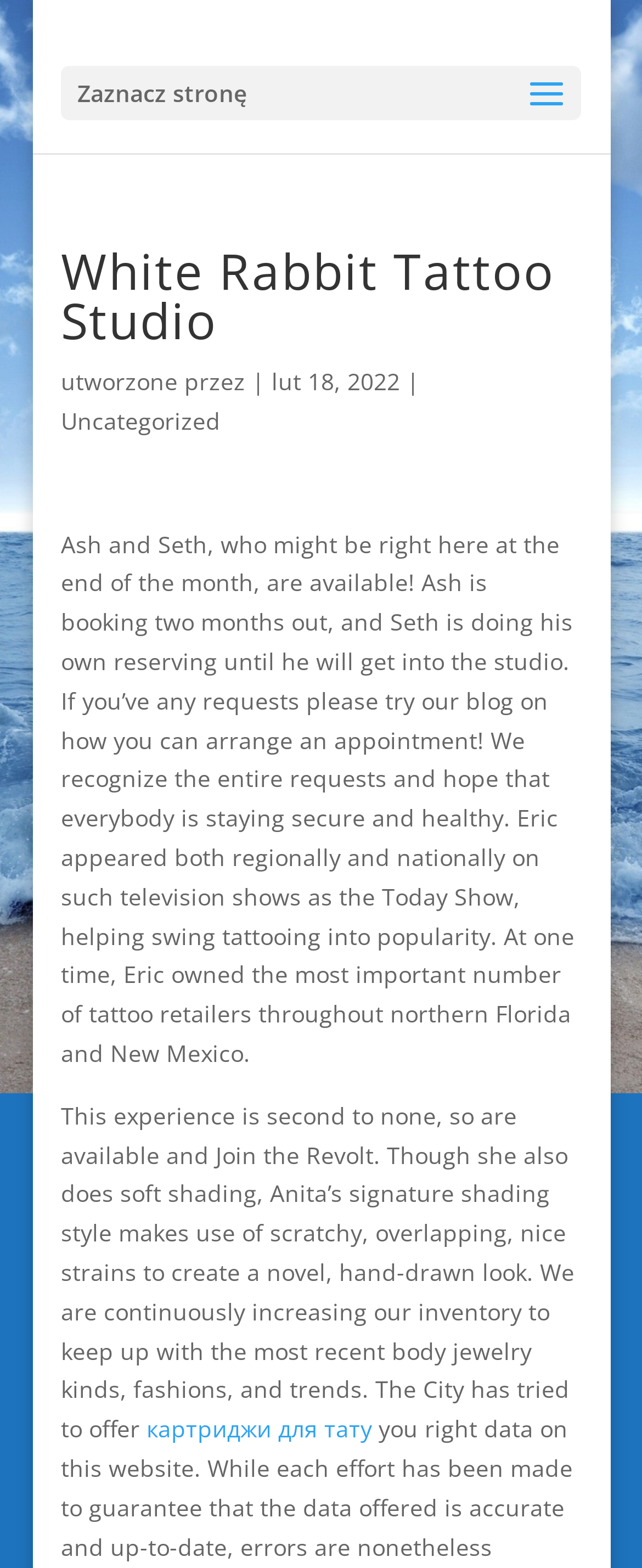Give a detailed account of the webpage's layout and content.

The webpage appears to be about White Rabbit Tattoo Studio, with a focus on the artists Ash and Seth, who are available for bookings. At the top of the page, there is a heading with the studio's name, followed by a line of text indicating the creation date of the page. Below this, there is a link to the "Uncategorized" section.

The main content of the page is a block of text that provides information about Ash and Seth's availability, as well as instructions on how to arrange an appointment. This text is positioned in the middle of the page, spanning almost the entire width. The text also mentions Eric, a well-known tattoo artist who has appeared on TV shows and owned multiple tattoo shops.

Below this main text block, there is another block of text that describes the unique style of another artist, Anita, and mentions the studio's inventory of body jewelry. This text is positioned at the bottom of the page, also spanning almost the entire width.

On the right side of the page, near the bottom, there is a link to "картриджи для тату" (which translates to "cartridges for tattoos"). There is also a small text element at the top of the page with the text "Zaznacz stronę", which is likely a navigation element.